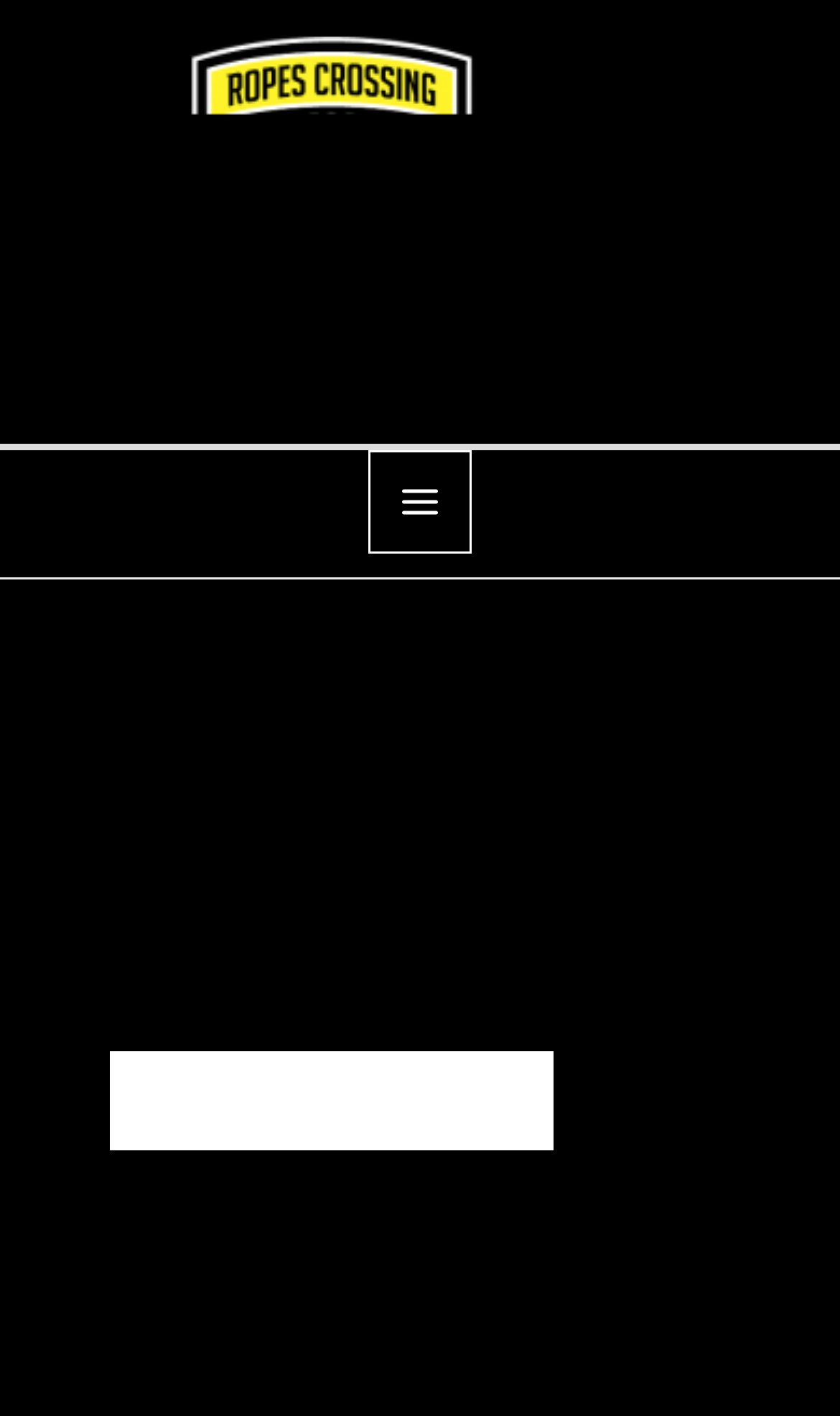What is the purpose of the 'DISCOVER MORE' link?
Please respond to the question with a detailed and thorough explanation.

The 'DISCOVER MORE' link is located below the heading that welcomes users to the football club. This suggests that the link is intended to provide more information about the club, its history, its values, or its activities.